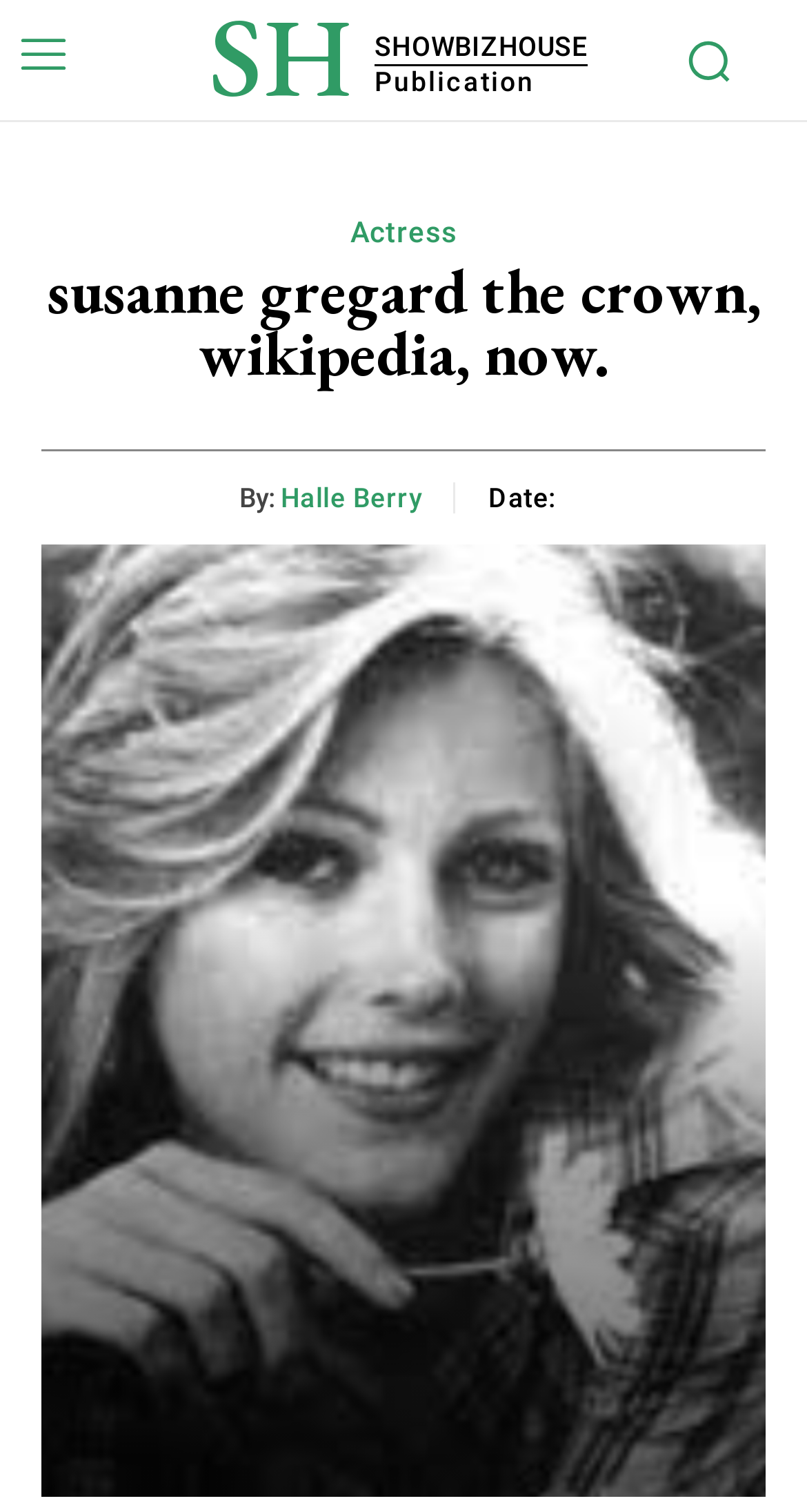Please identify the bounding box coordinates of the element I need to click to follow this instruction: "View Susanne Gregard's profile".

[0.434, 0.142, 0.566, 0.165]